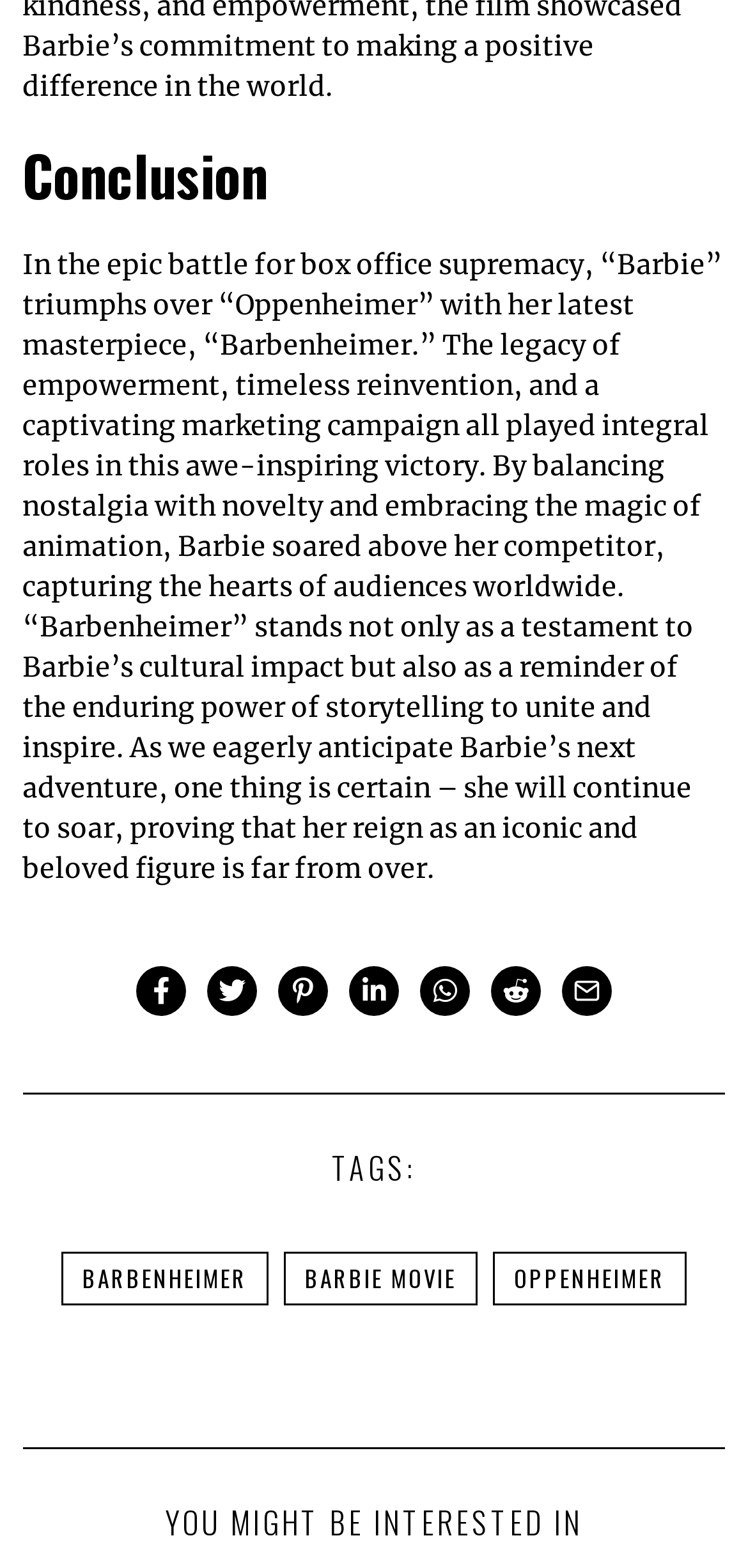Identify the bounding box coordinates of the clickable region to carry out the given instruction: "Read about Elevate Your Beverage Collection With These Spirits".

None